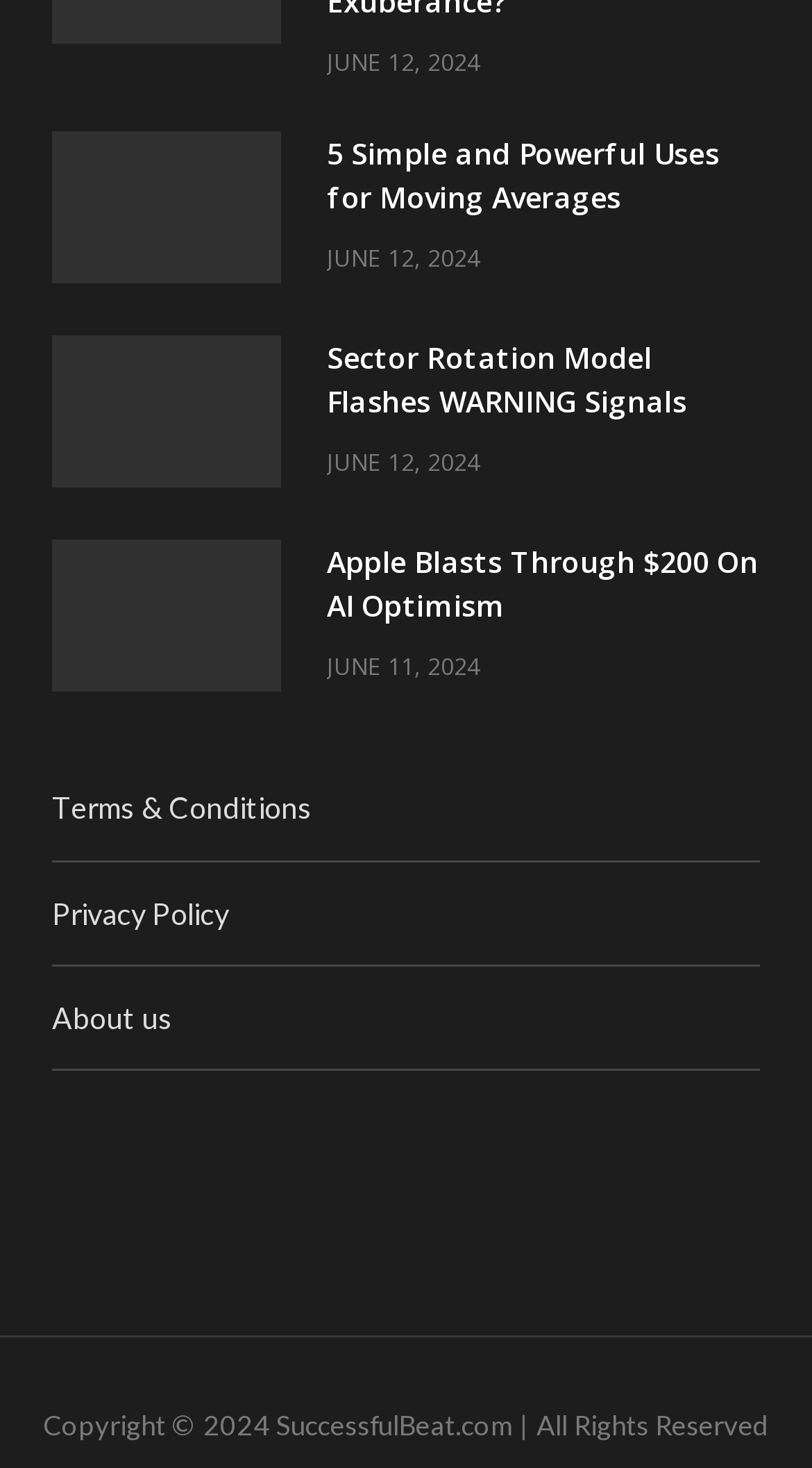Determine the bounding box coordinates of the region to click in order to accomplish the following instruction: "Search over two million items". Provide the coordinates as four float numbers between 0 and 1, specifically [left, top, right, bottom].

None